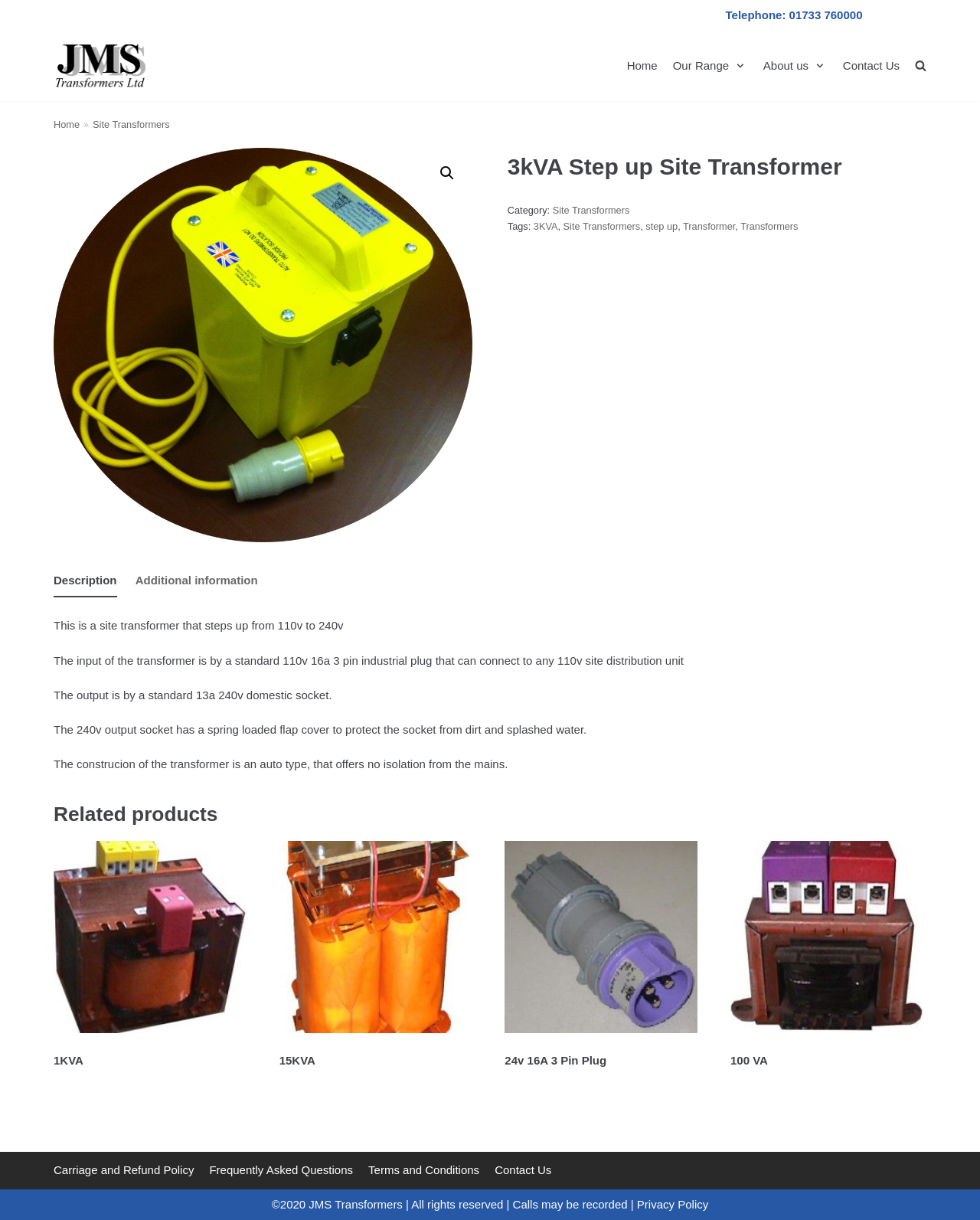What is the phone number to contact JMS Transformers?
Provide an in-depth answer to the question, covering all aspects.

I found the phone number by looking at the top section of the webpage, where it says 'Telephone: 01733 760000'.